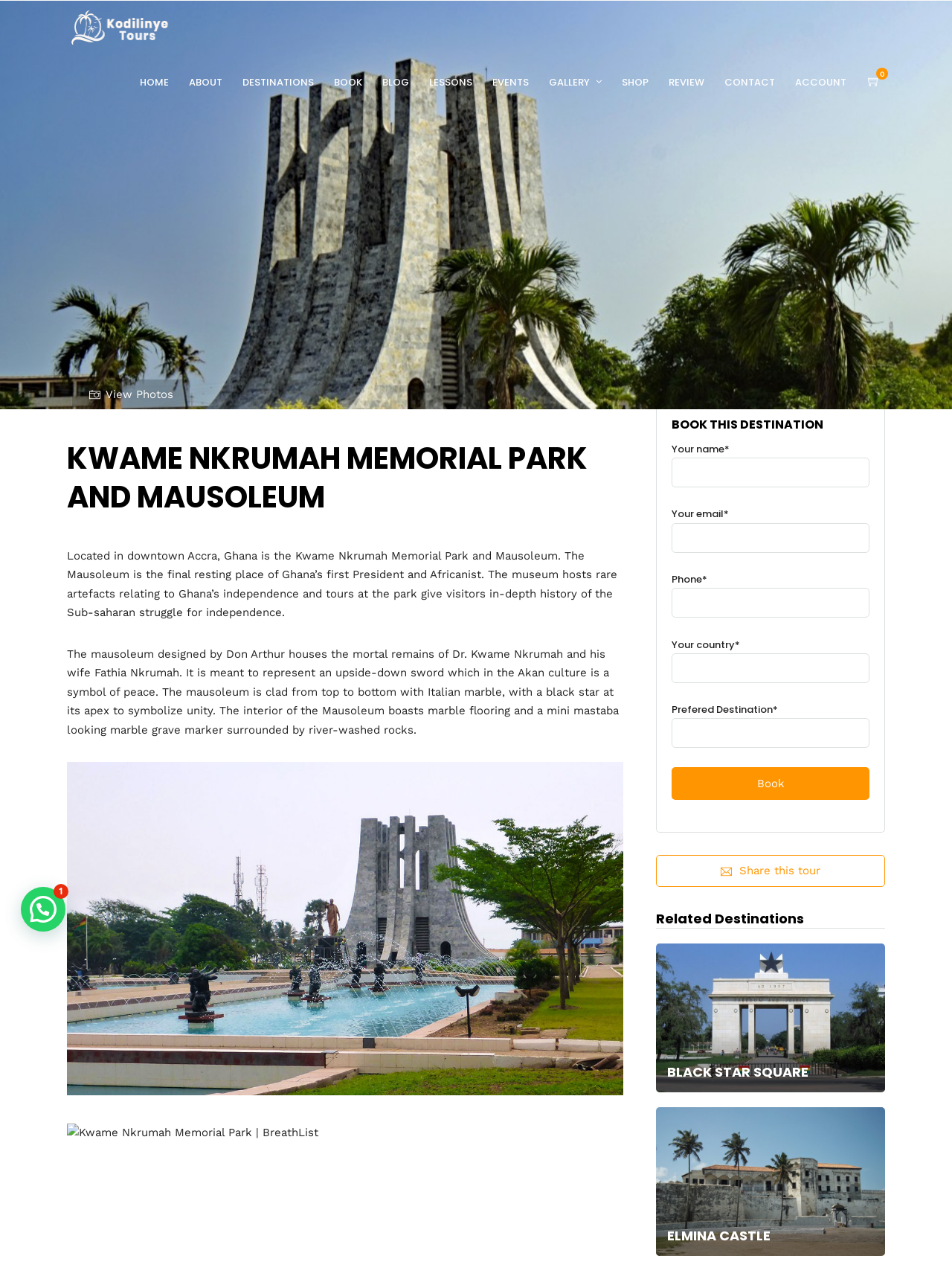What is the symbol of peace in the Akan culture?
Please provide a comprehensive answer to the question based on the webpage screenshot.

I found the answer by reading the static text on the webpage, which states 'The mausoleum is meant to represent an upside-down sword which in the Akan culture is a symbol of peace.'